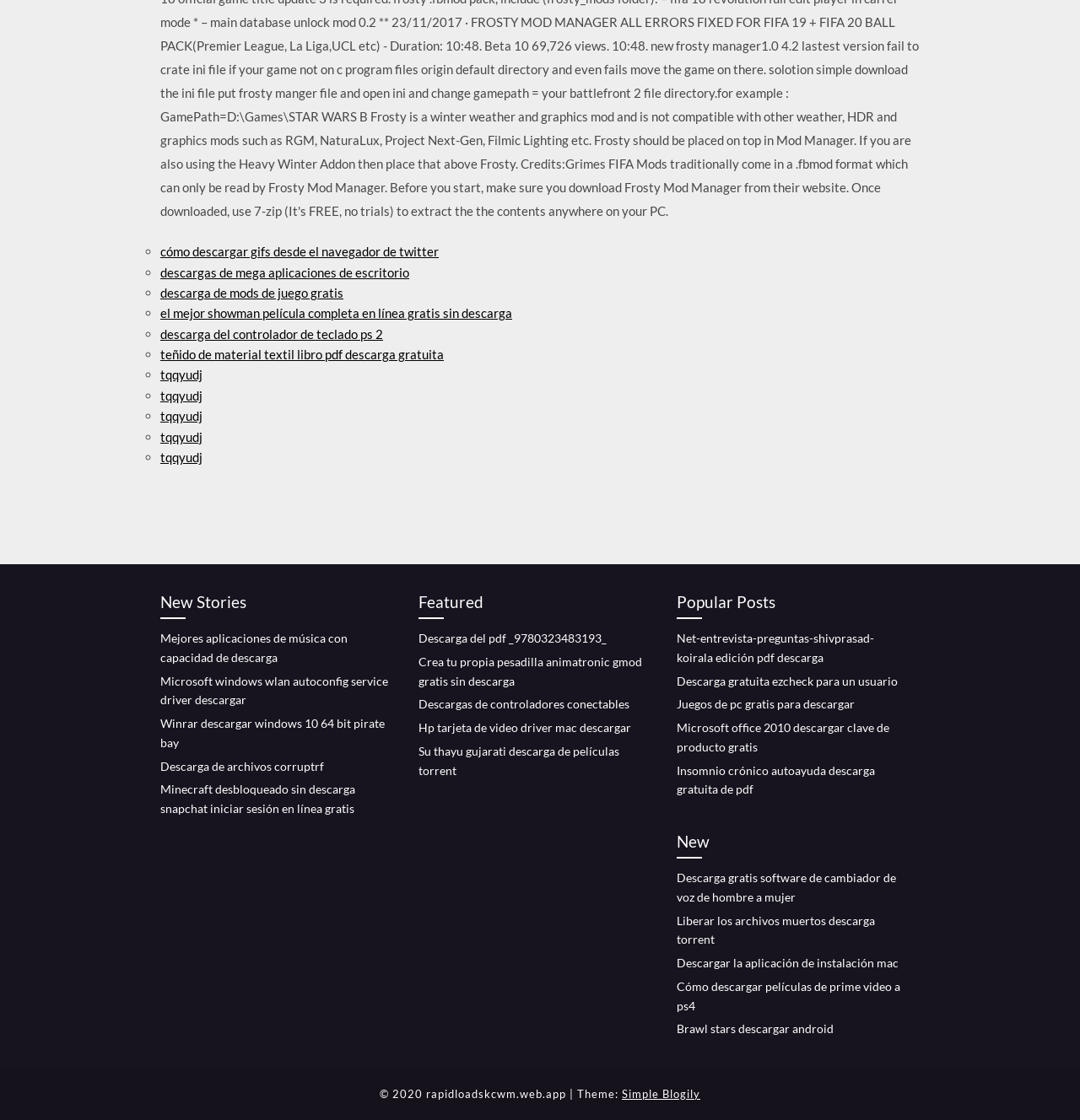What is the last link under 'Popular Posts'?
Look at the image and respond with a one-word or short phrase answer.

Insomnio crónico autoayuda descarga gratuita de pdf